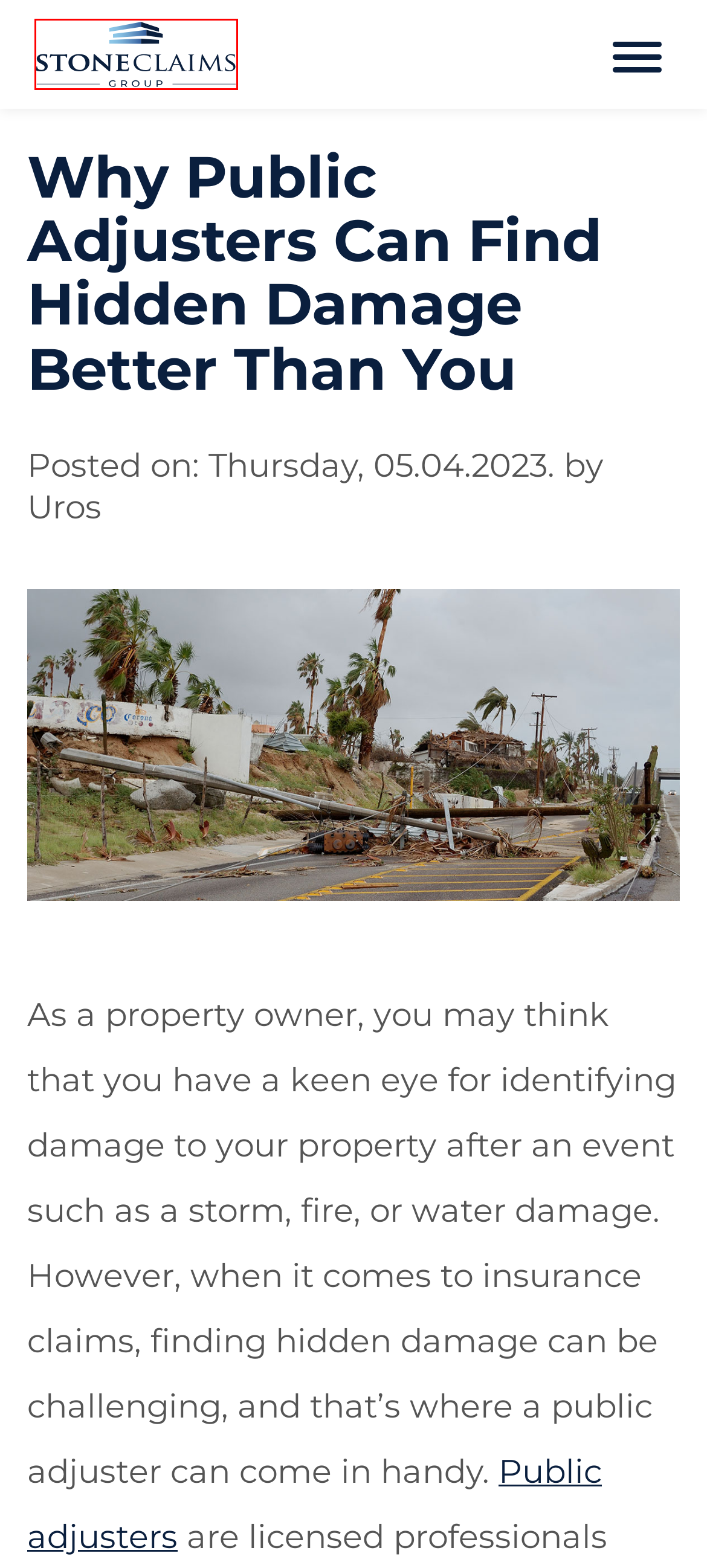A screenshot of a webpage is given with a red bounding box around a UI element. Choose the description that best matches the new webpage shown after clicking the element within the red bounding box. Here are the candidates:
A. 4 Technologies Used By Public Adjusting Firm To Enhance Your Claims Adjustment - Stone Claims
B. Commercial Public Adjusters | Stone Claims Group
C. Videos - Stone Claims
D. Industry Insights | Stone Claims Group
E. Professional Public Adjusters Process | Stone Claims Group
F. Privacy Policy | Stone Claims Group
G. Get in Touch | Stone Claims Group
H. Terms of Service | Stone Claims Group

B